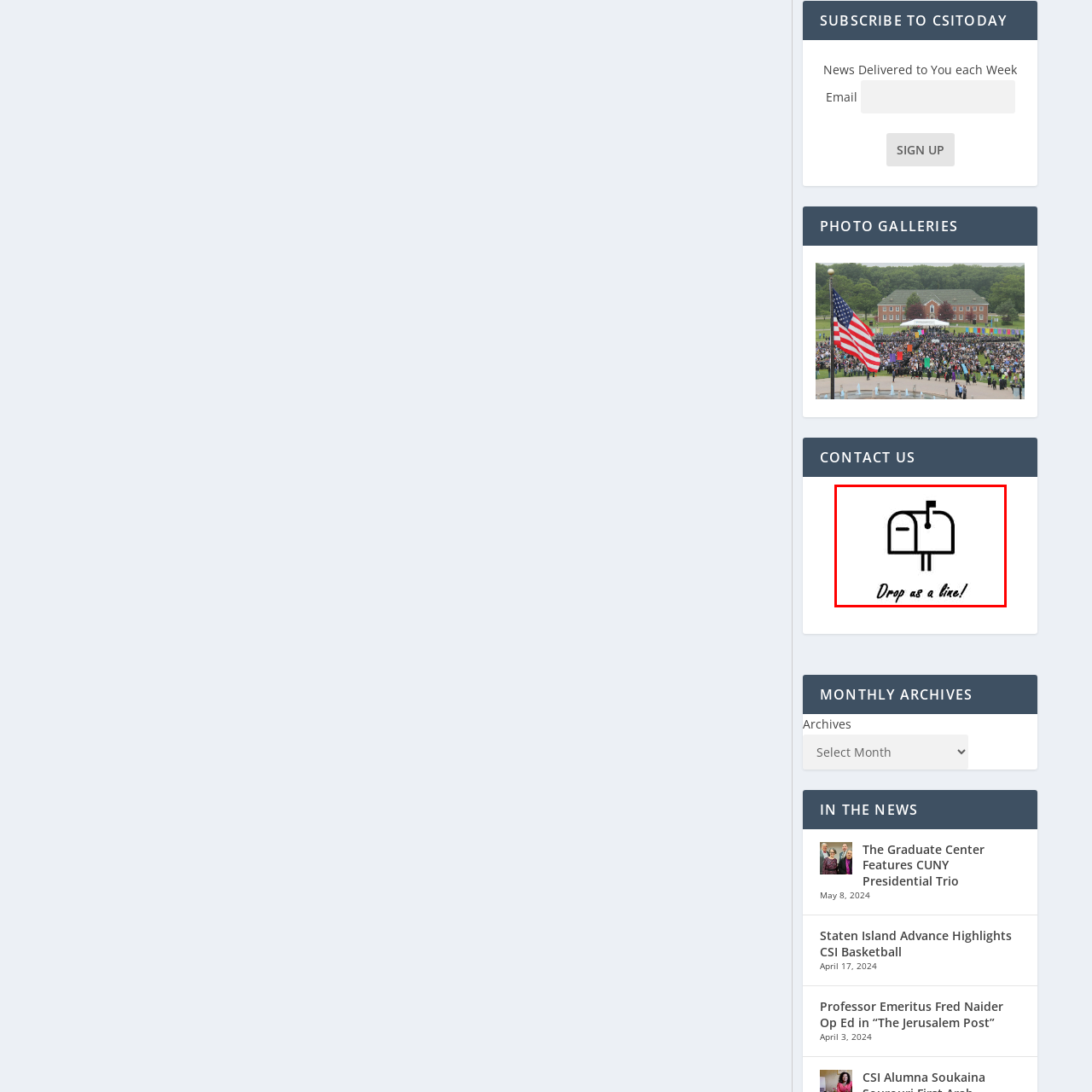What is the tone of the text 'Drop us a line!'? Check the image surrounded by the red bounding box and reply with a single word or a short phrase.

playful